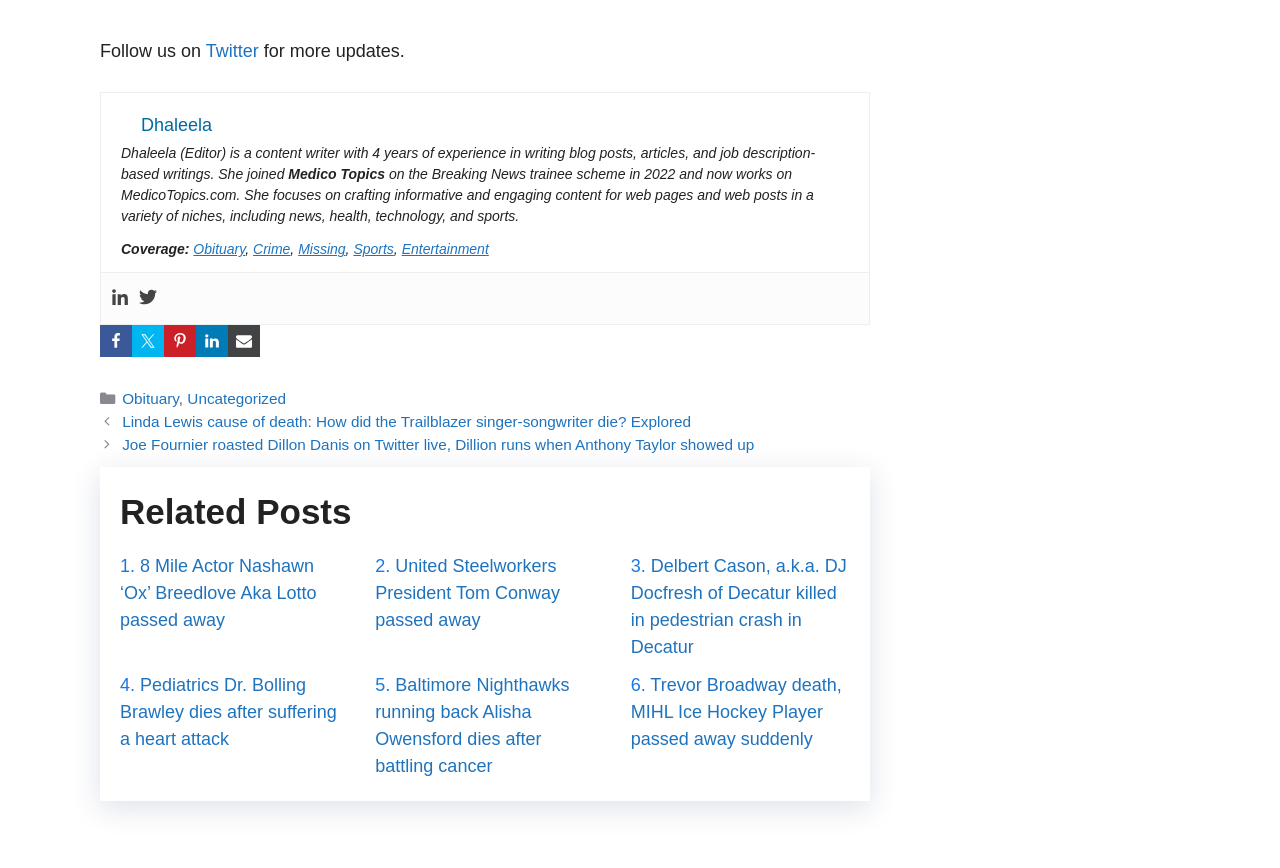Use the details in the image to answer the question thoroughly: 
What is the name of the website?

The name of the website can be found in the static text element that mentions 'Medico Topics', which is the website where the editor Dhaleela works.